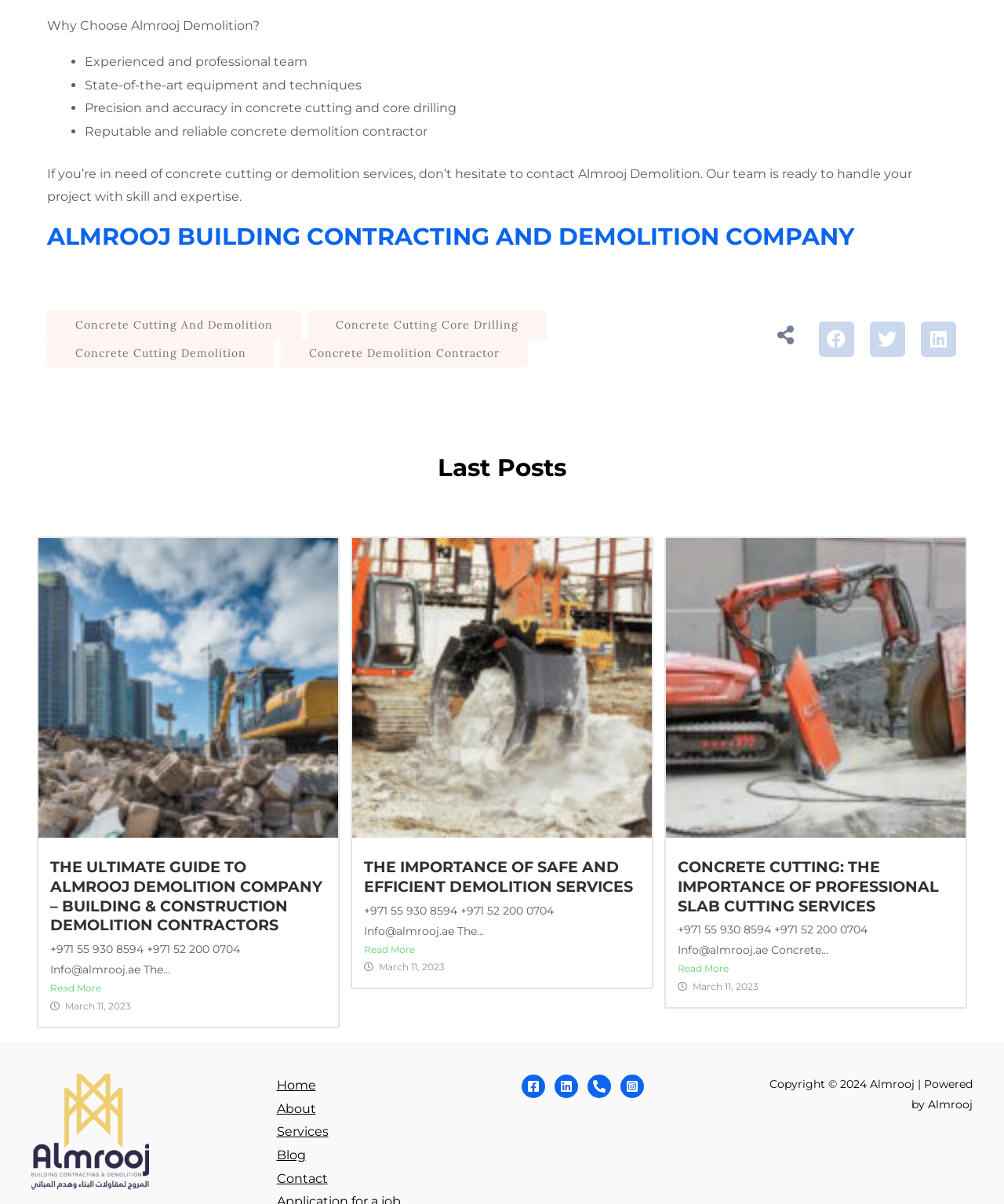Given the element description concrete cutting demolition, identify the bounding box coordinates for the UI element on the webpage screenshot. The format should be (top-left x, top-left y, bottom-right x, bottom-right y), with values between 0 and 1.

[0.047, 0.281, 0.273, 0.305]